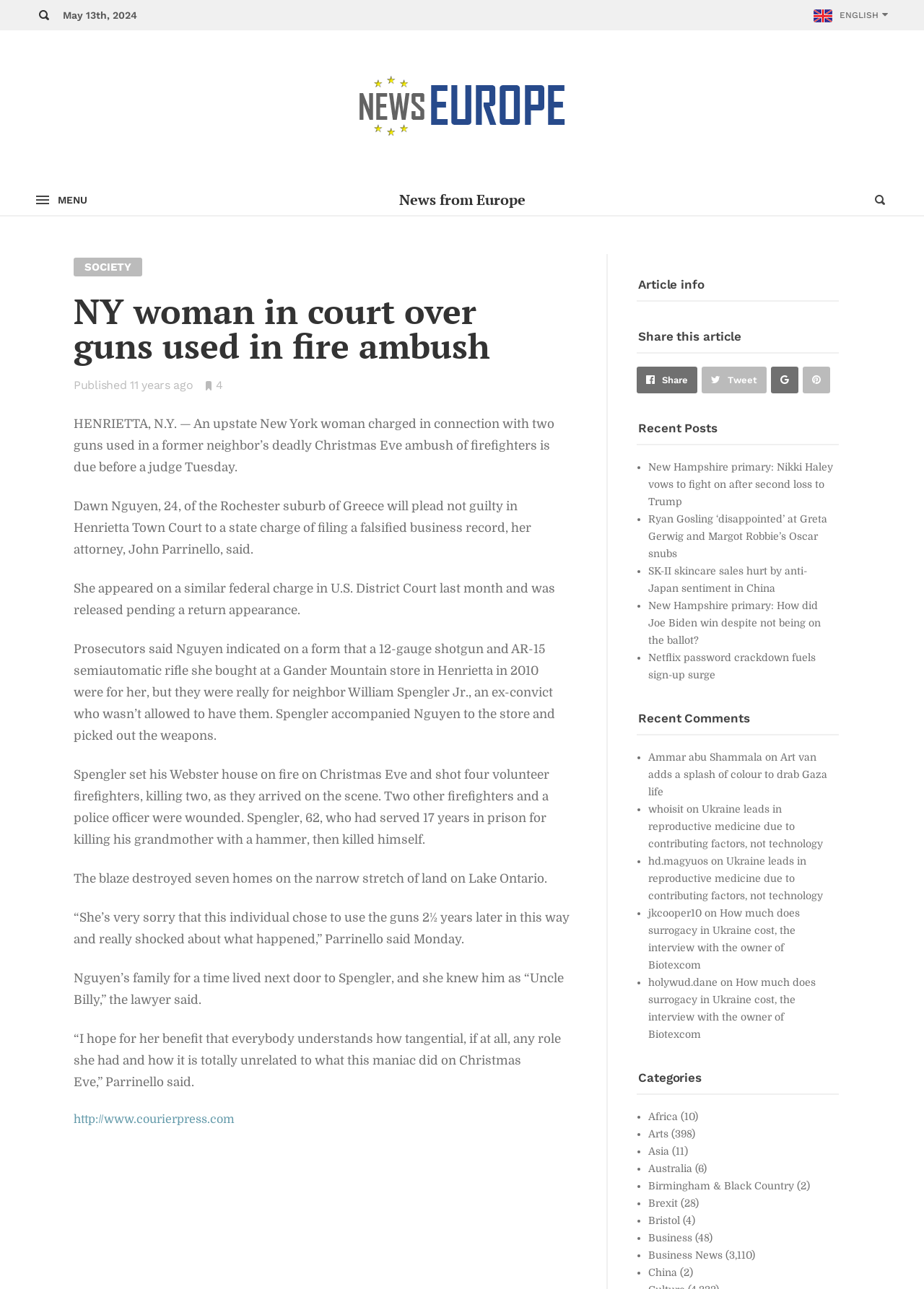Please answer the following question using a single word or phrase: What is the name of the lawyer representing Dawn Nguyen?

John Parrinello